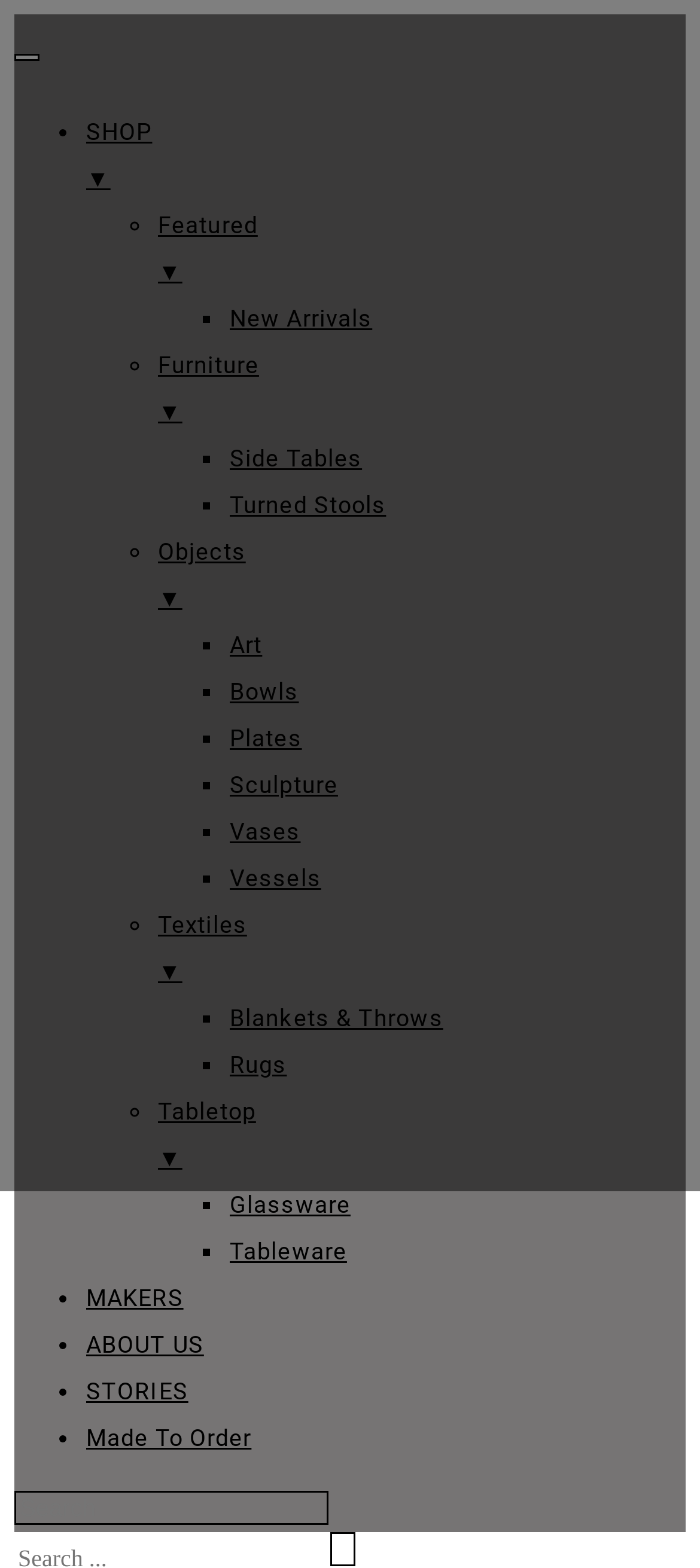Is there a search function on the page?
Respond to the question with a well-detailed and thorough answer.

I found a search box with a button, indicating that the page has a search function that allows users to search for specific products or content.